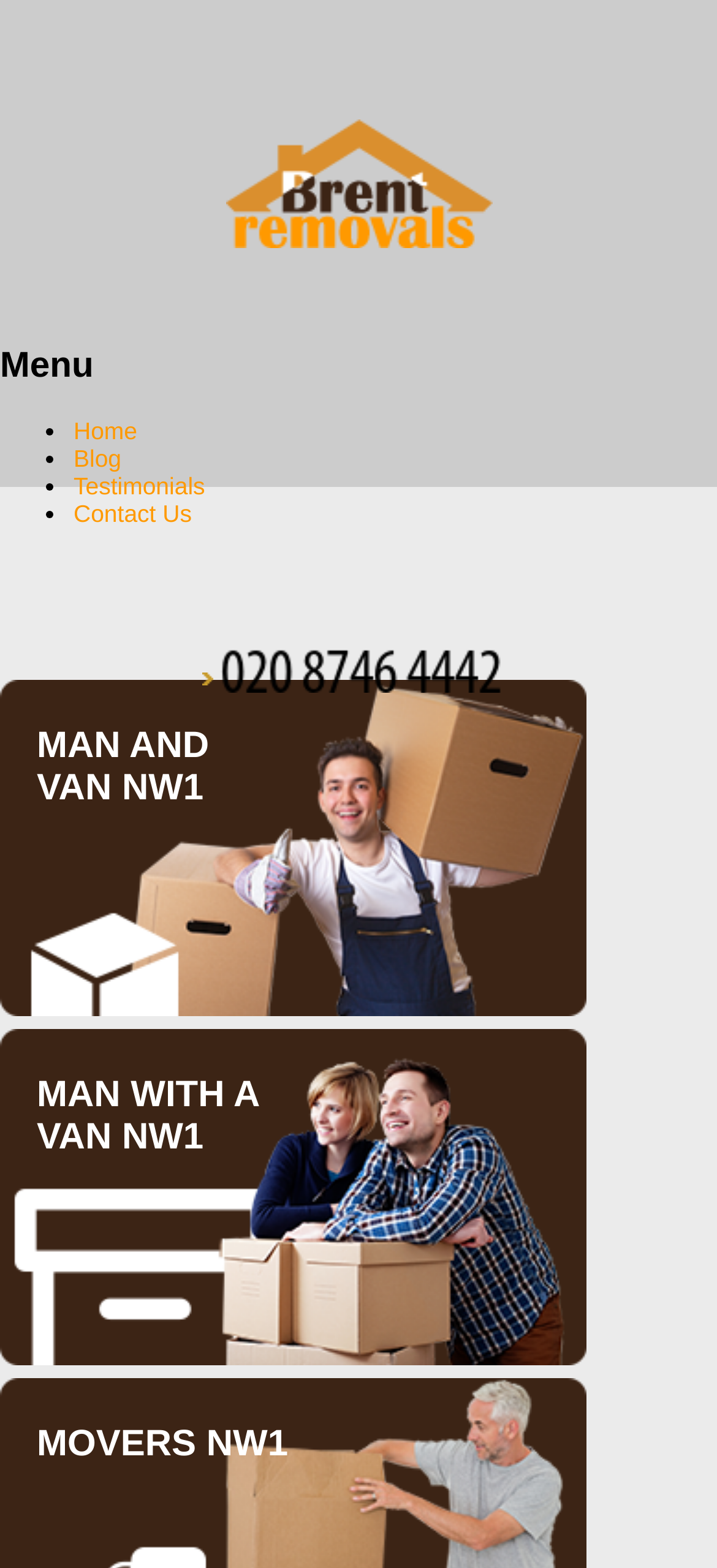Provide a brief response using a word or short phrase to this question:
How many images are there on the webpage?

2